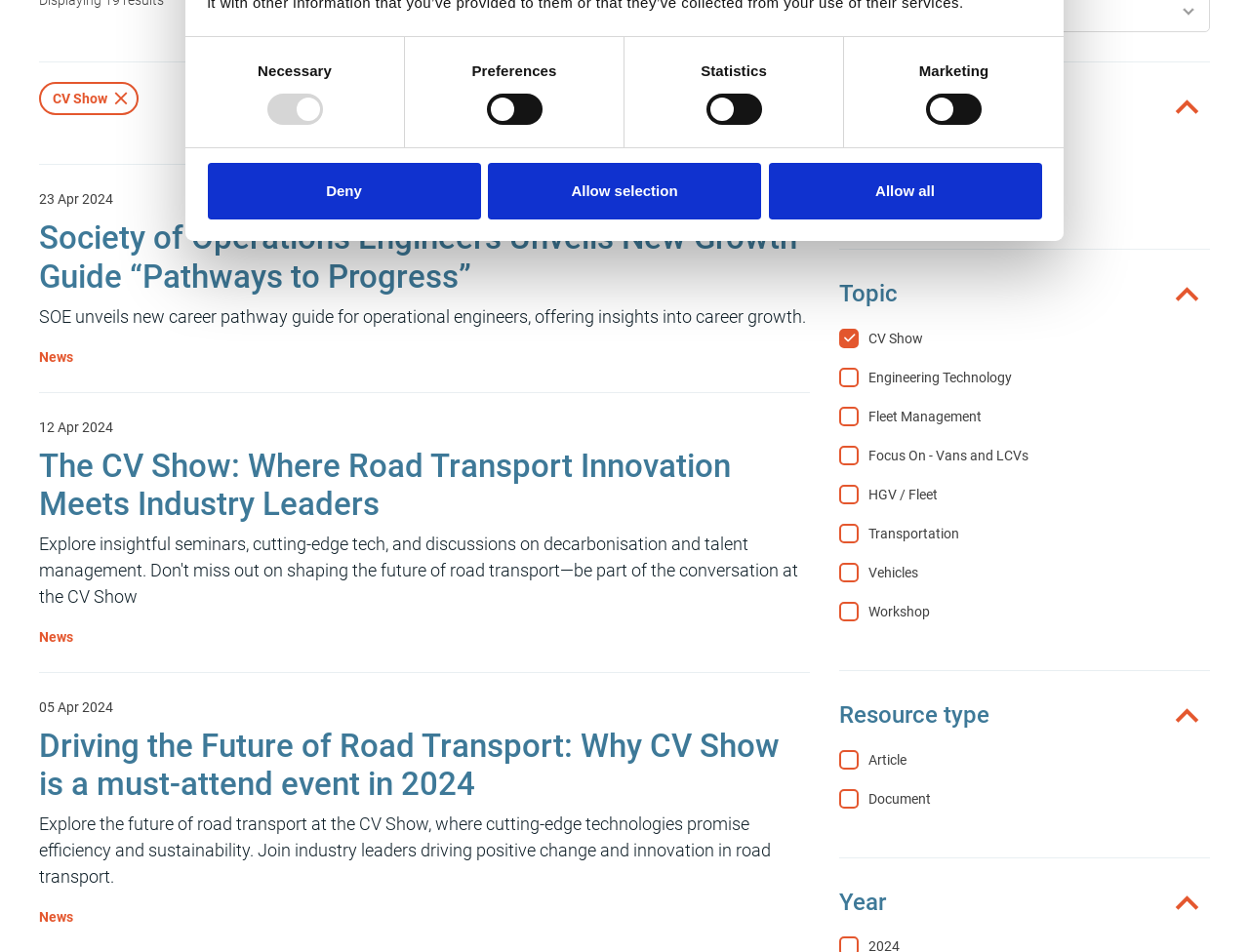Find the bounding box coordinates for the element described here: "Year".

[0.672, 0.917, 0.969, 0.979]